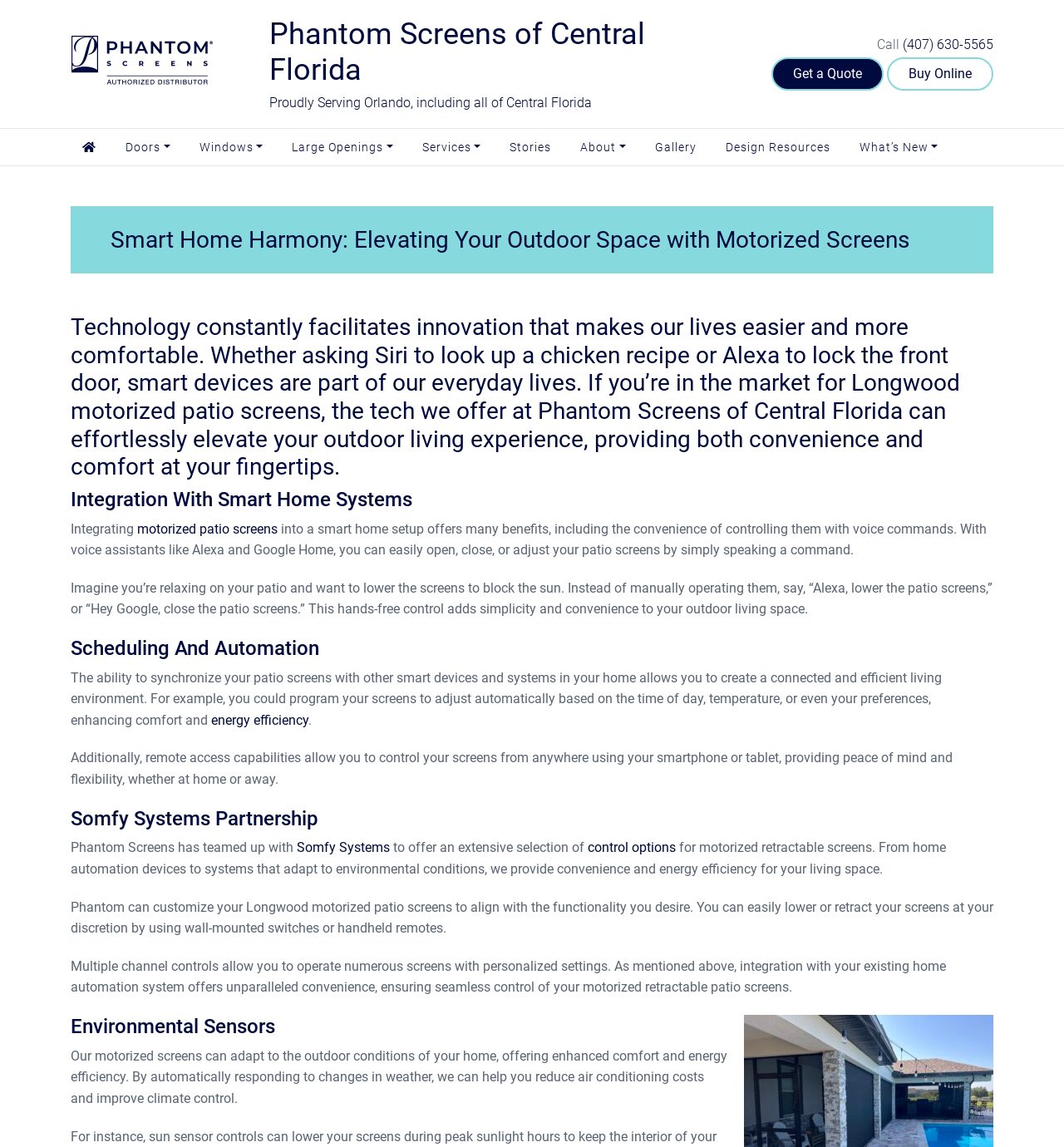Please answer the following question using a single word or phrase: 
What is Somfy Systems?

partner of Phantom Screens